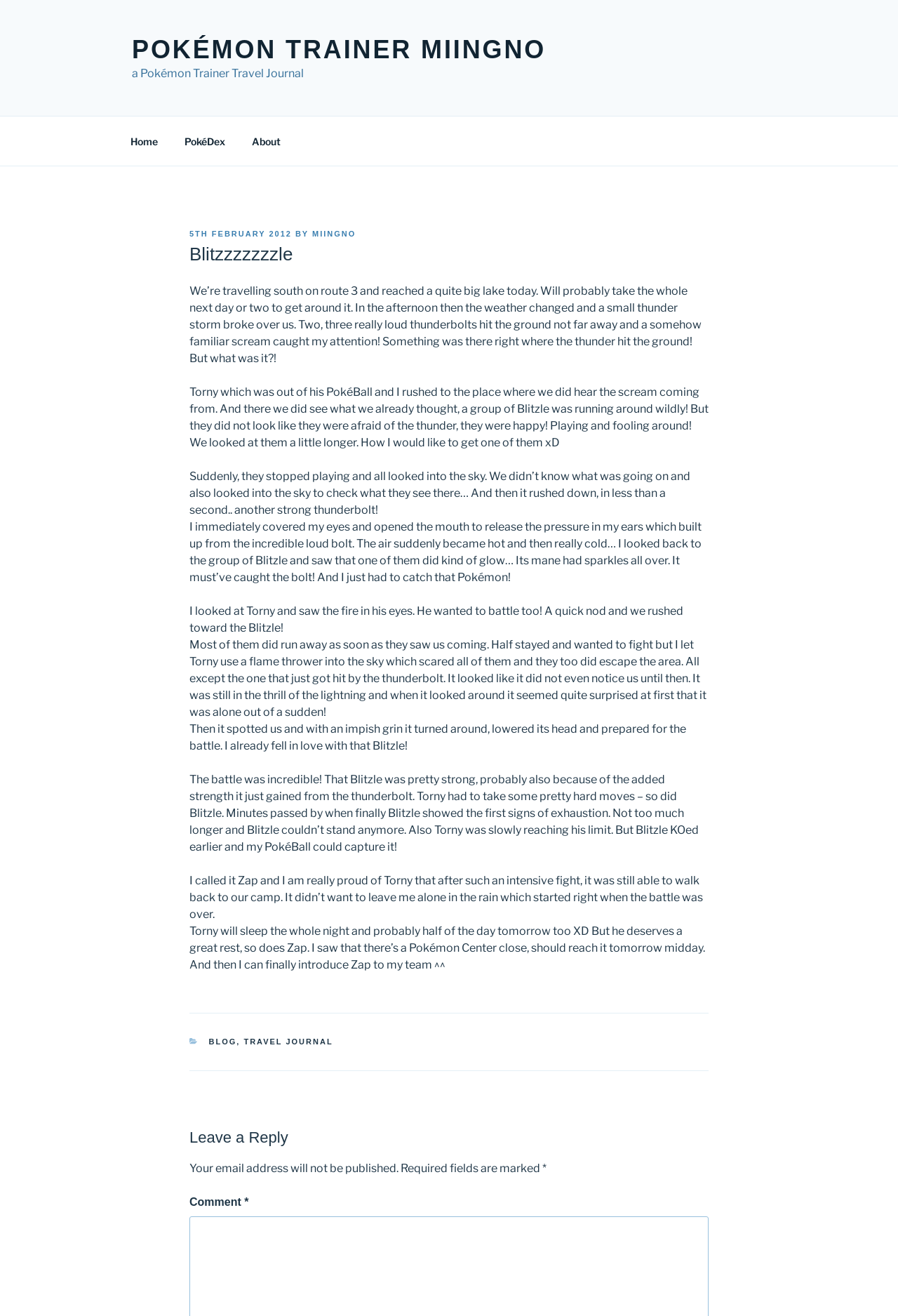Refer to the image and provide an in-depth answer to the question: 
What is the name of the Pokémon caught by the trainer?

The name of the Pokémon caught by the trainer can be found in the text 'I called it Zap and I am really proud of Torny that after such an intensive fight, it was still able to walk back to our camp.' This suggests that the trainer named the caught Pokémon 'Zap'.